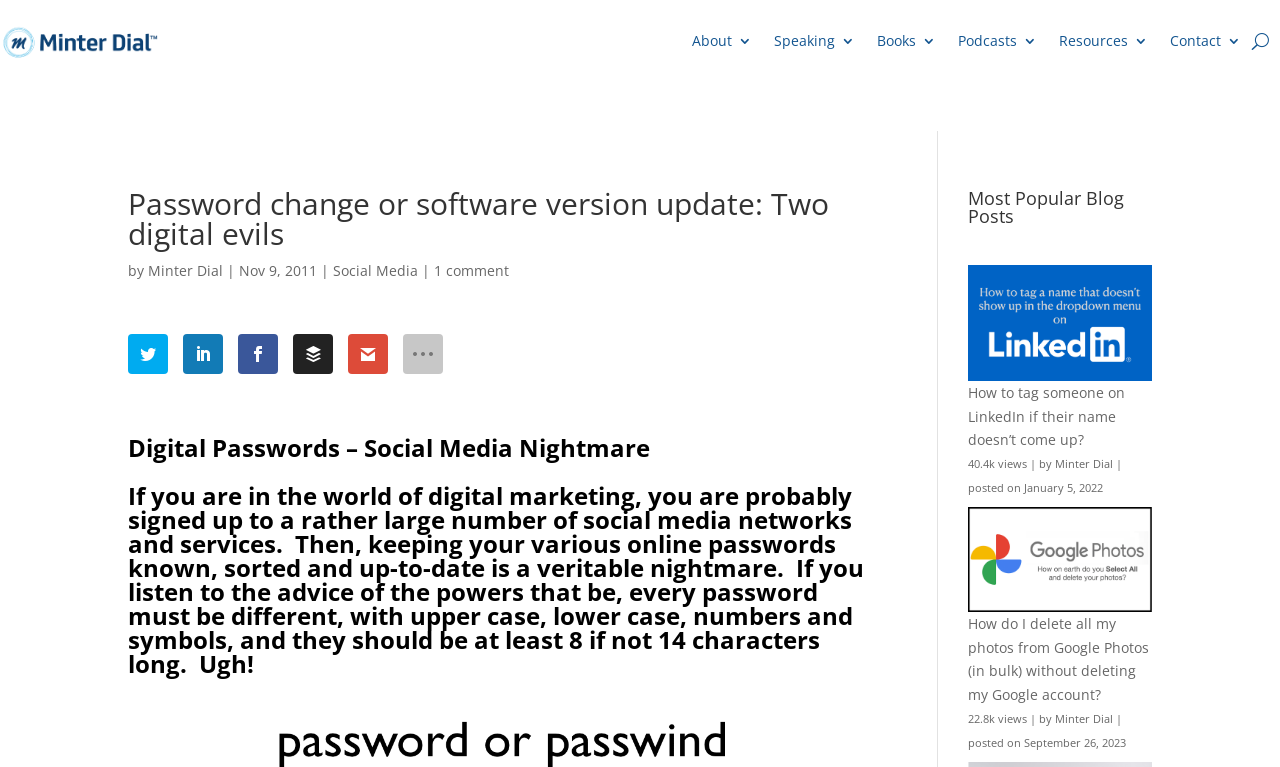Using the information shown in the image, answer the question with as much detail as possible: What is the author of the blog post?

I found the answer by looking at the blog post heading 'Password change or software version update: Two digital evils' and its corresponding author information, which is 'by Minter Dial'.